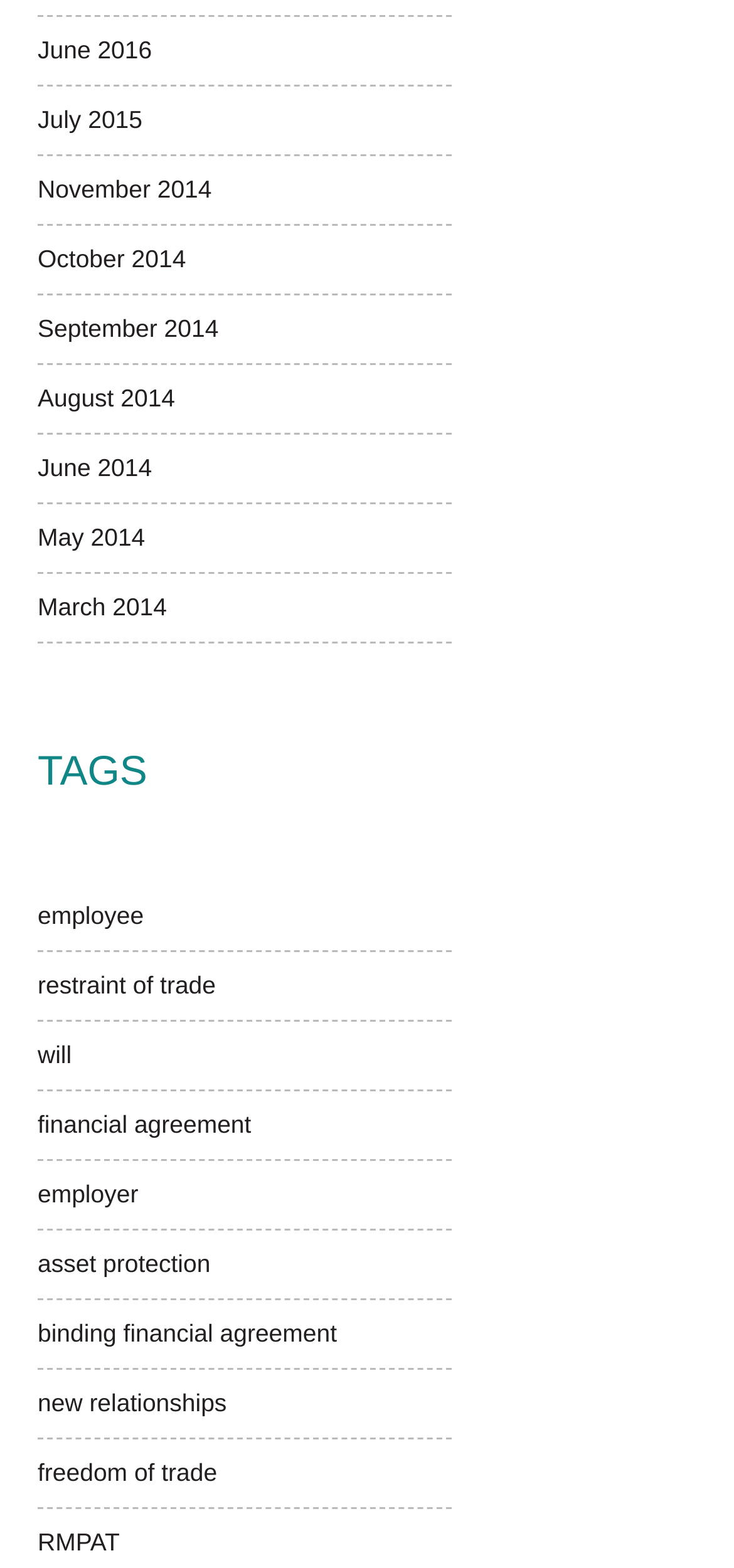What is the category of the webpage based on the heading?
Look at the image and provide a detailed response to the question.

I found a heading element with the text 'TAGS', which suggests that the webpage is categorized by tags or keywords.